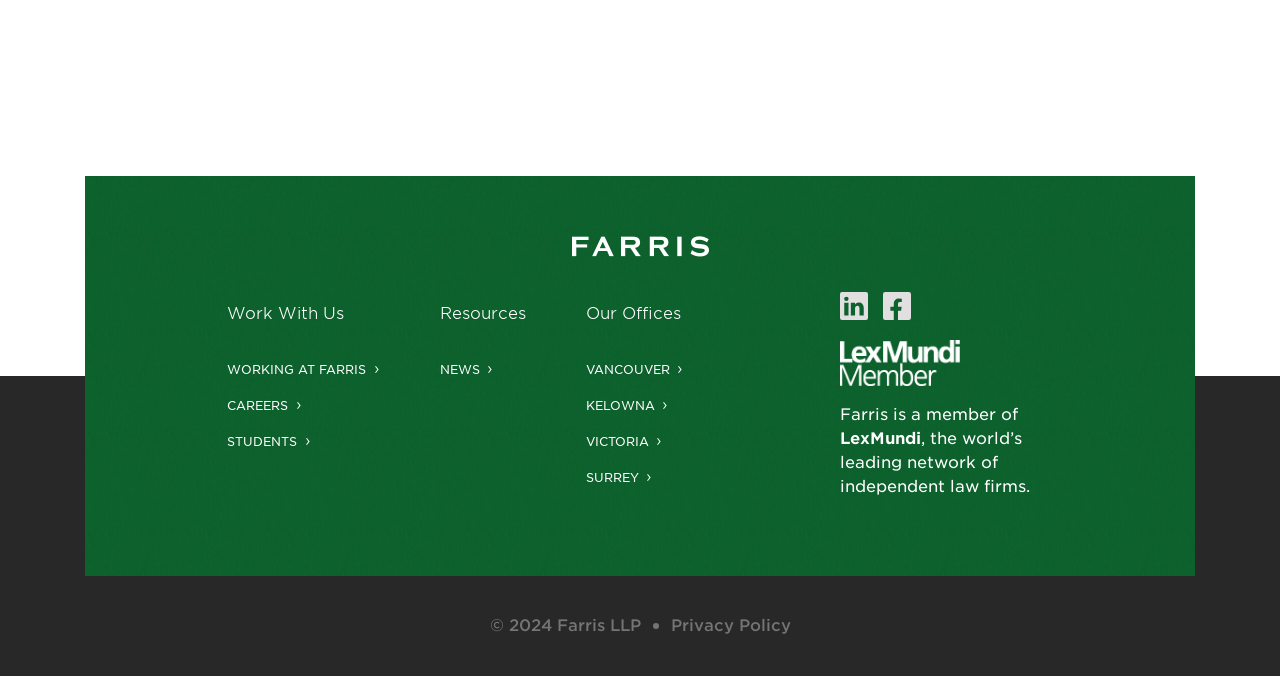What type of resource is available on this webpage?
Answer the question with a detailed and thorough explanation.

The webpage provides a 'NEWS' link, which suggests that news resources are available on this webpage.